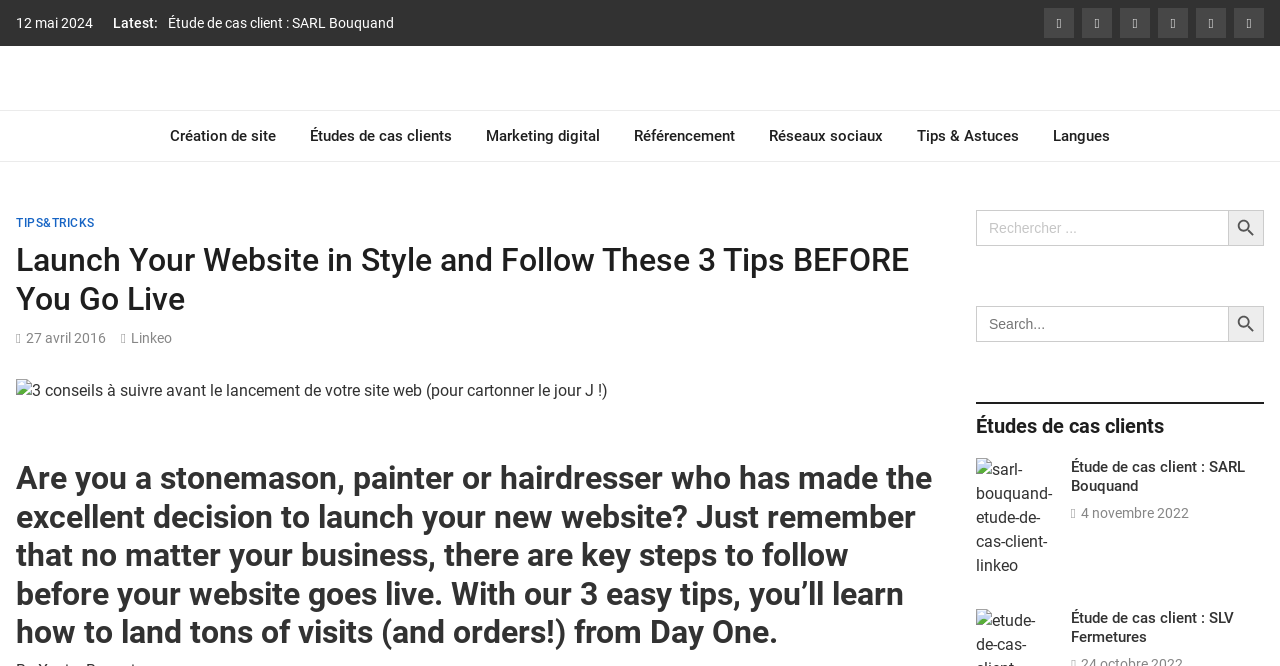Can you find the bounding box coordinates for the element to click on to achieve the instruction: "Click on the 'Étude de cas client : SARL Bouquand' link"?

[0.131, 0.203, 0.308, 0.227]